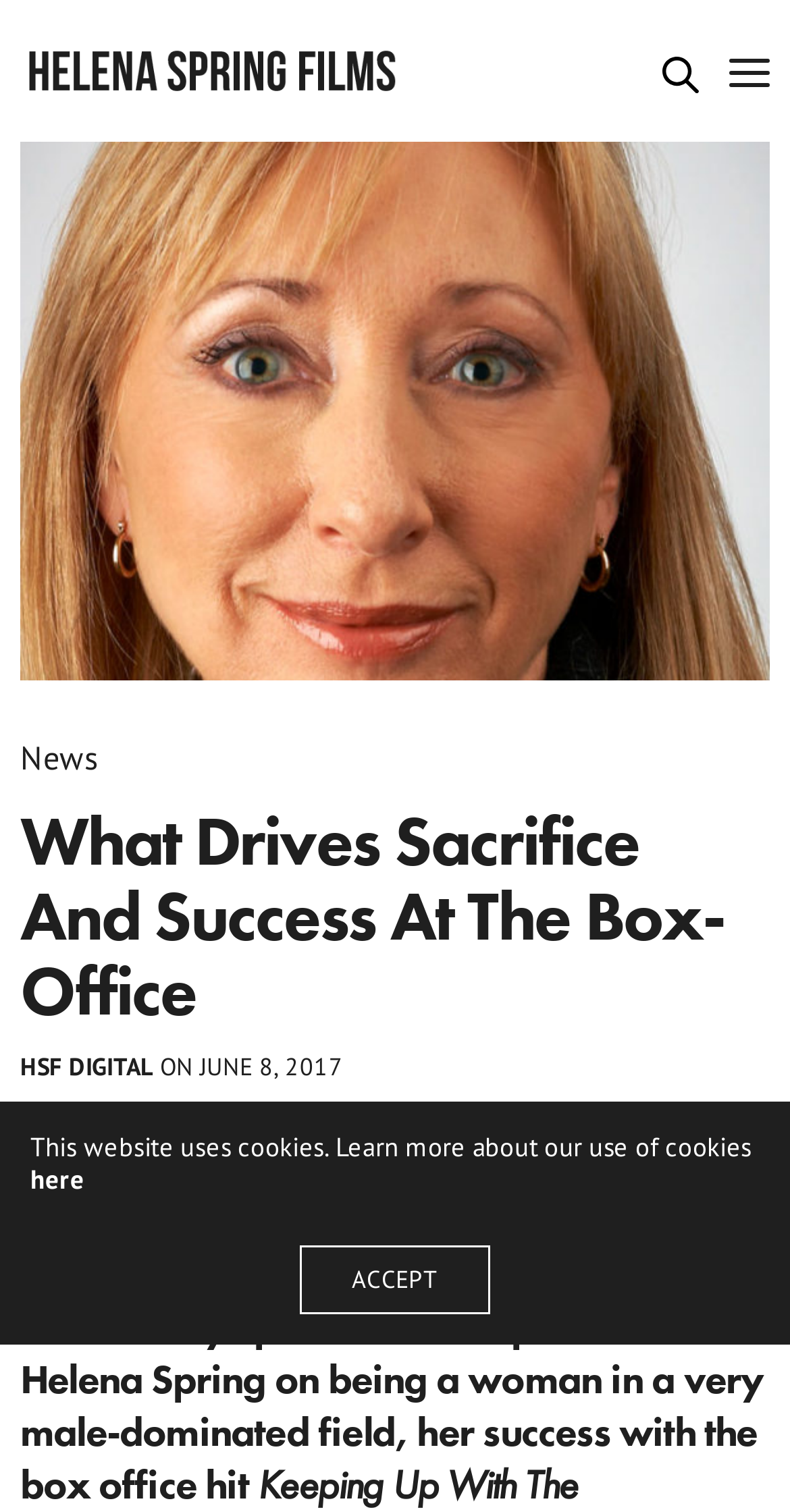What is the name of the film production company?
From the screenshot, supply a one-word or short-phrase answer.

Helena Spring Films